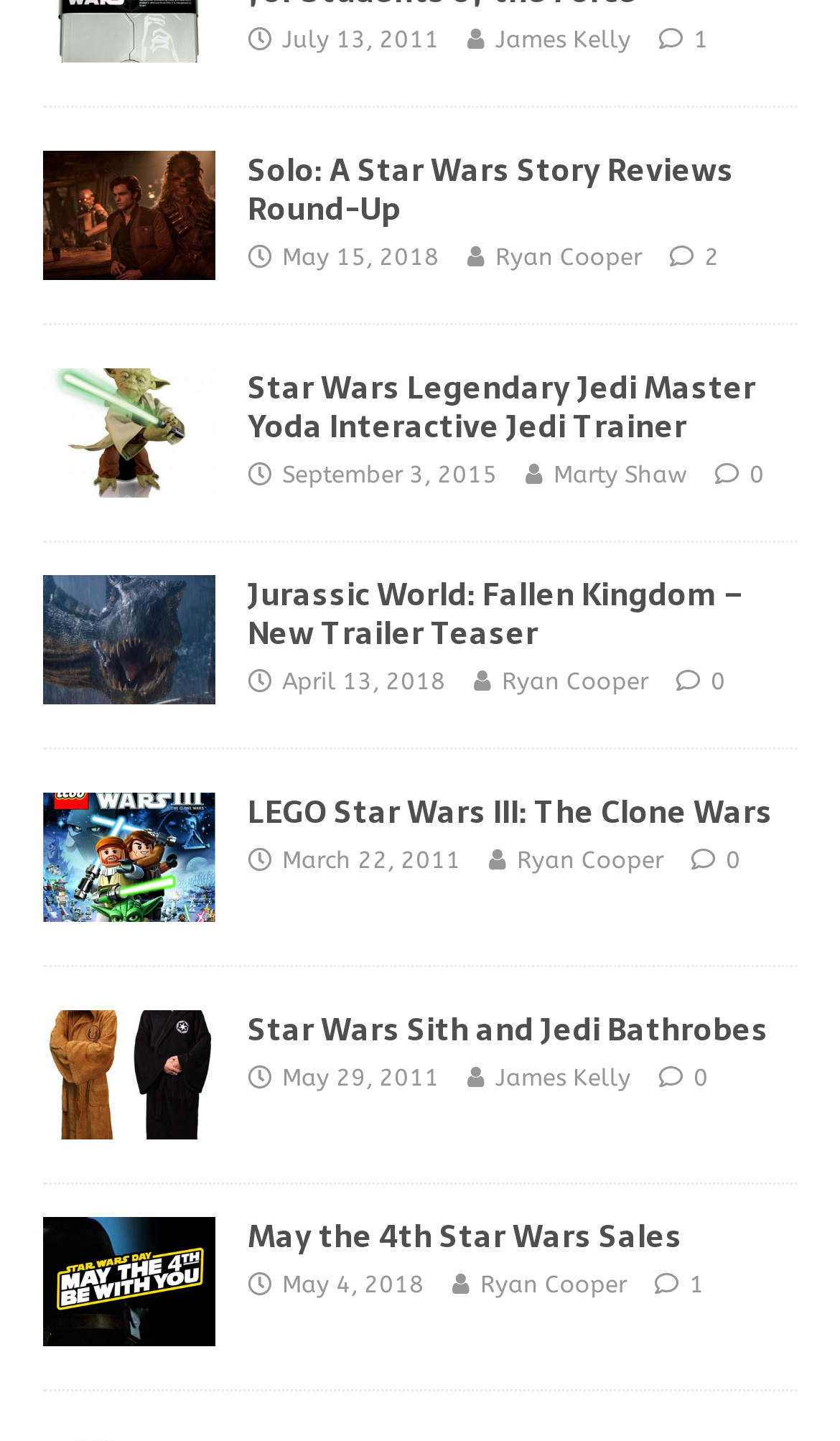Locate the bounding box coordinates of the UI element described by: "0". Provide the coordinates as four float numbers between 0 and 1, formatted as [left, top, right, bottom].

[0.826, 0.694, 0.844, 0.713]